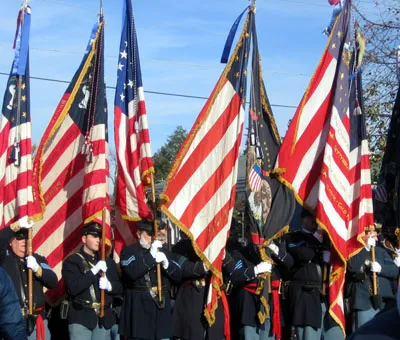Generate an elaborate caption for the image.

The image depicts a group of uniformed individuals participating in a solemn ceremony, likely in honor of Veteran’s Day, which is observed on November 11. They are holding a variety of flags, including several American flags, symbolizing patriotism and remembrance. The colors and designs of the flags reflect a traditional military presentation, with the figures dressed in historical military attire, highlighting the significance of honoring service members. The clear blue sky in the backdrop adds a hopeful tone to the scene, signifying appreciation for the sacrifices made by veterans and their families.